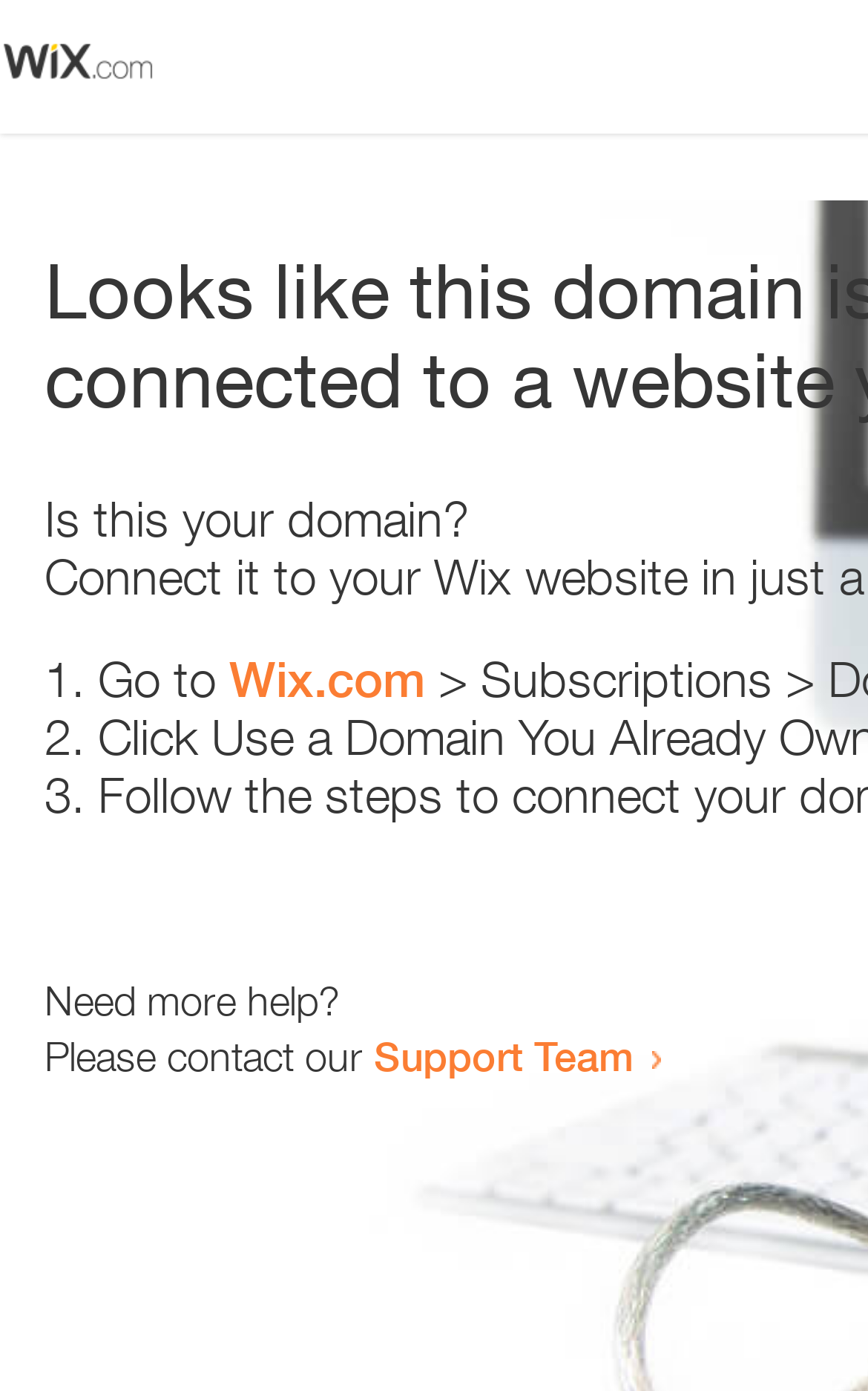Where can the user get more help?
Based on the image, provide your answer in one word or phrase.

Support Team